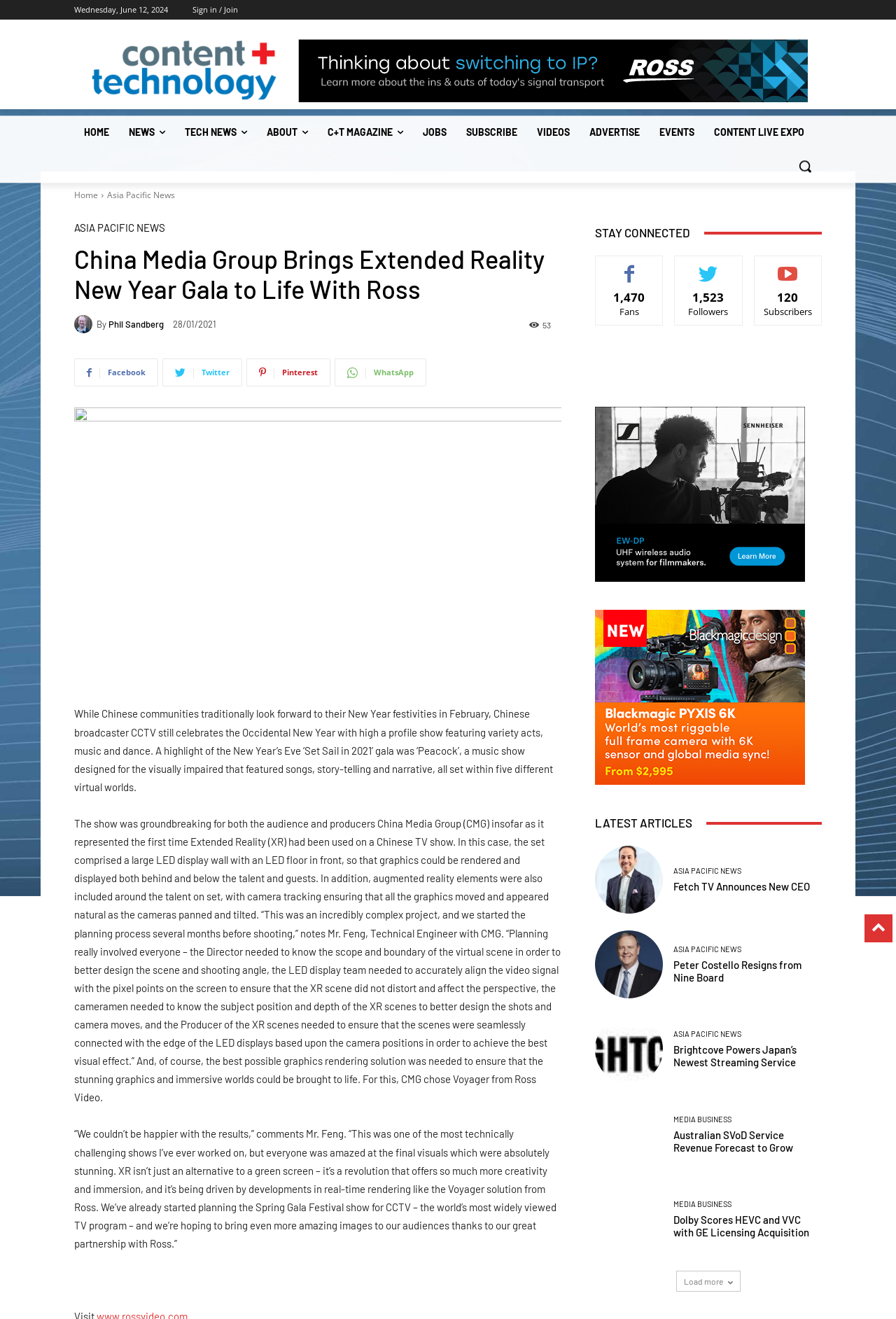What is the name of the Technical Engineer with CMG?
Refer to the image and provide a one-word or short phrase answer.

Mr. Feng